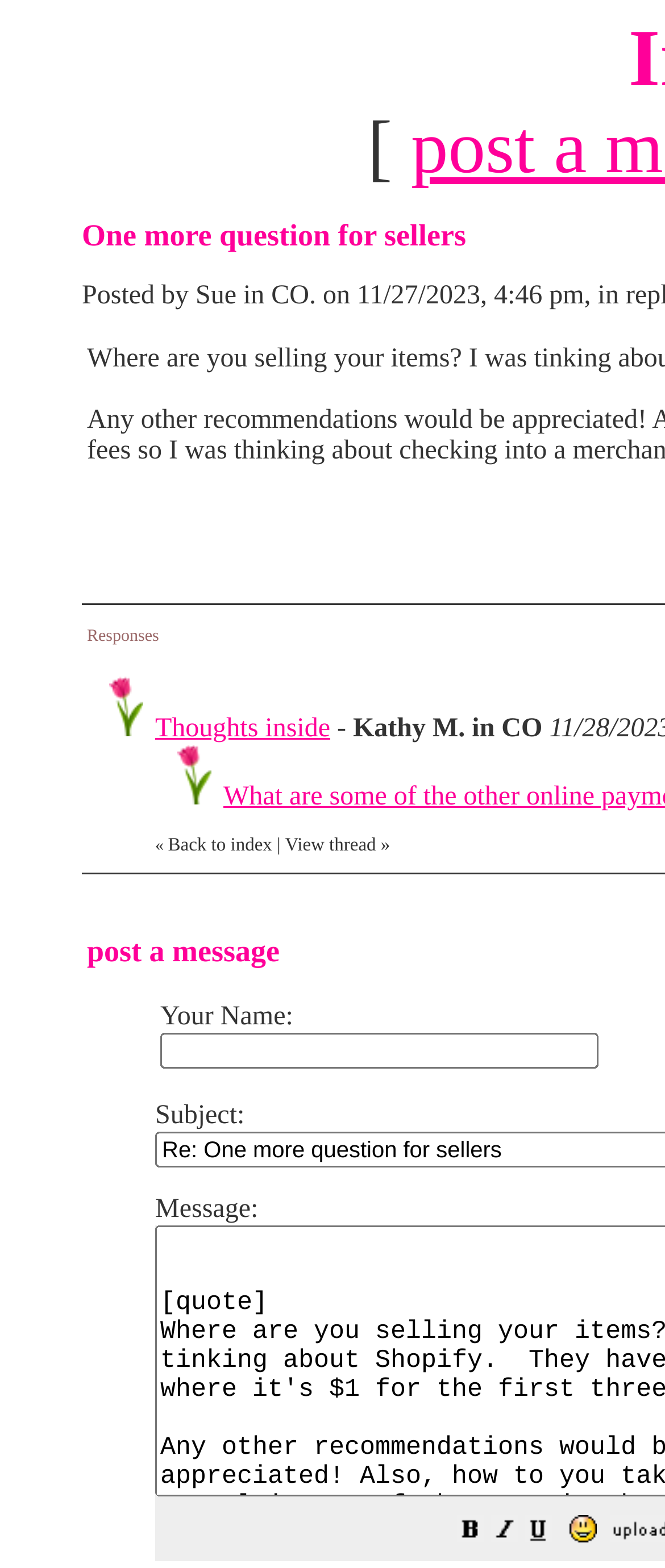Determine the coordinates of the bounding box that should be clicked to complete the instruction: "Click on the 'Bold' button". The coordinates should be represented by four float numbers between 0 and 1: [left, top, right, bottom].

[0.687, 0.97, 0.728, 0.988]